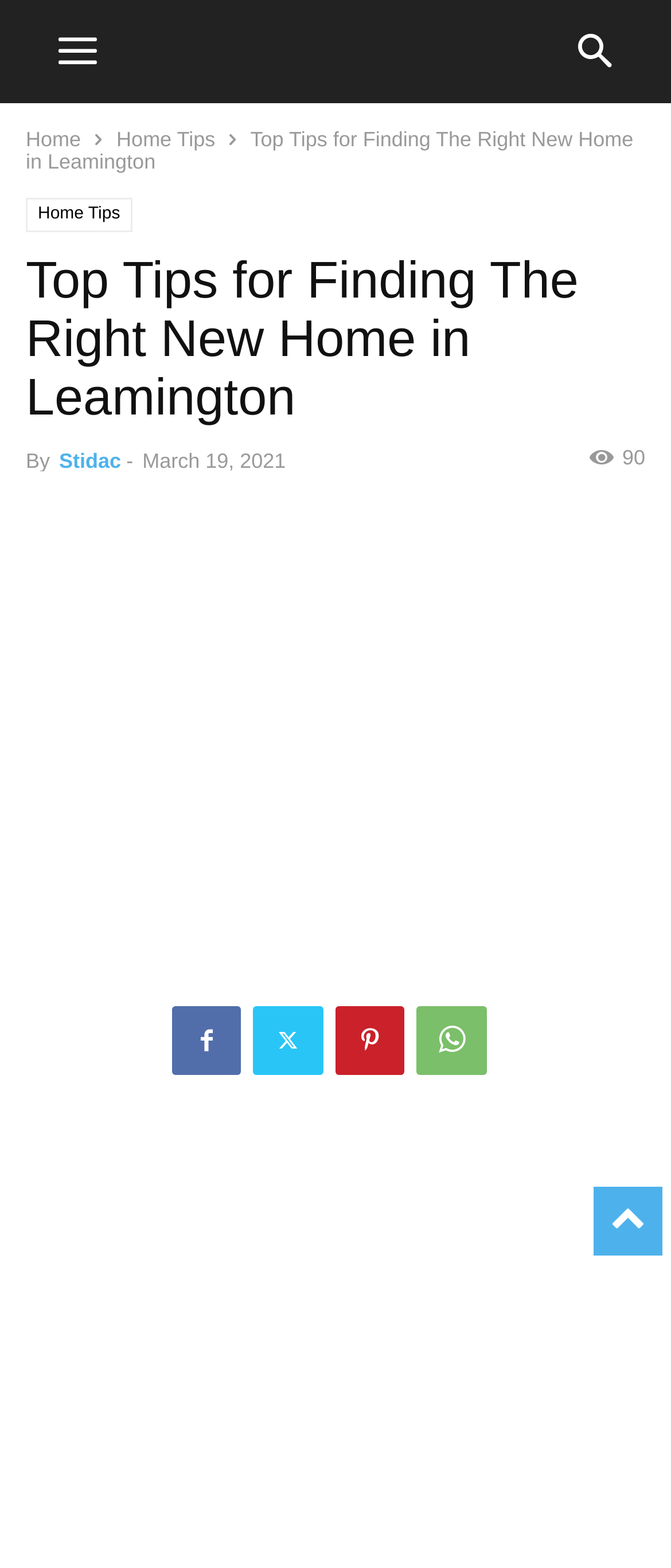Given the element description "Home", identify the bounding box of the corresponding UI element.

[0.038, 0.081, 0.121, 0.097]